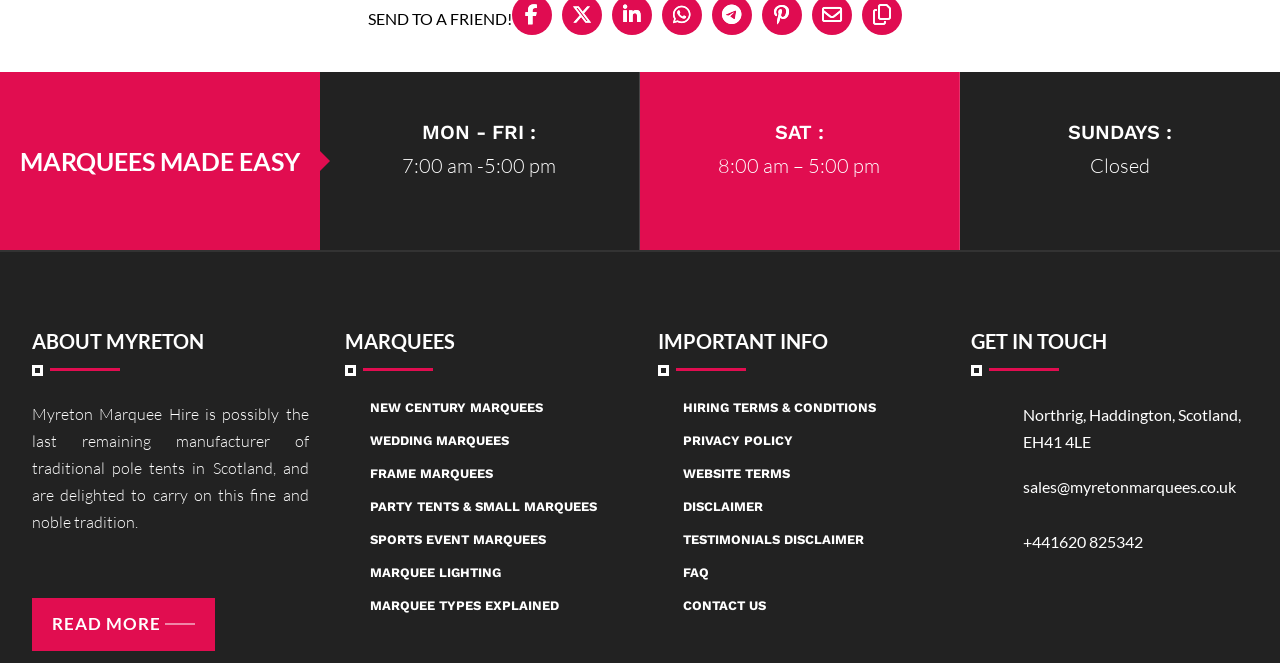Please find and report the bounding box coordinates of the element to click in order to perform the following action: "Click SEND TO A FRIEND!". The coordinates should be expressed as four float numbers between 0 and 1, in the format [left, top, right, bottom].

[0.287, 0.013, 0.4, 0.042]